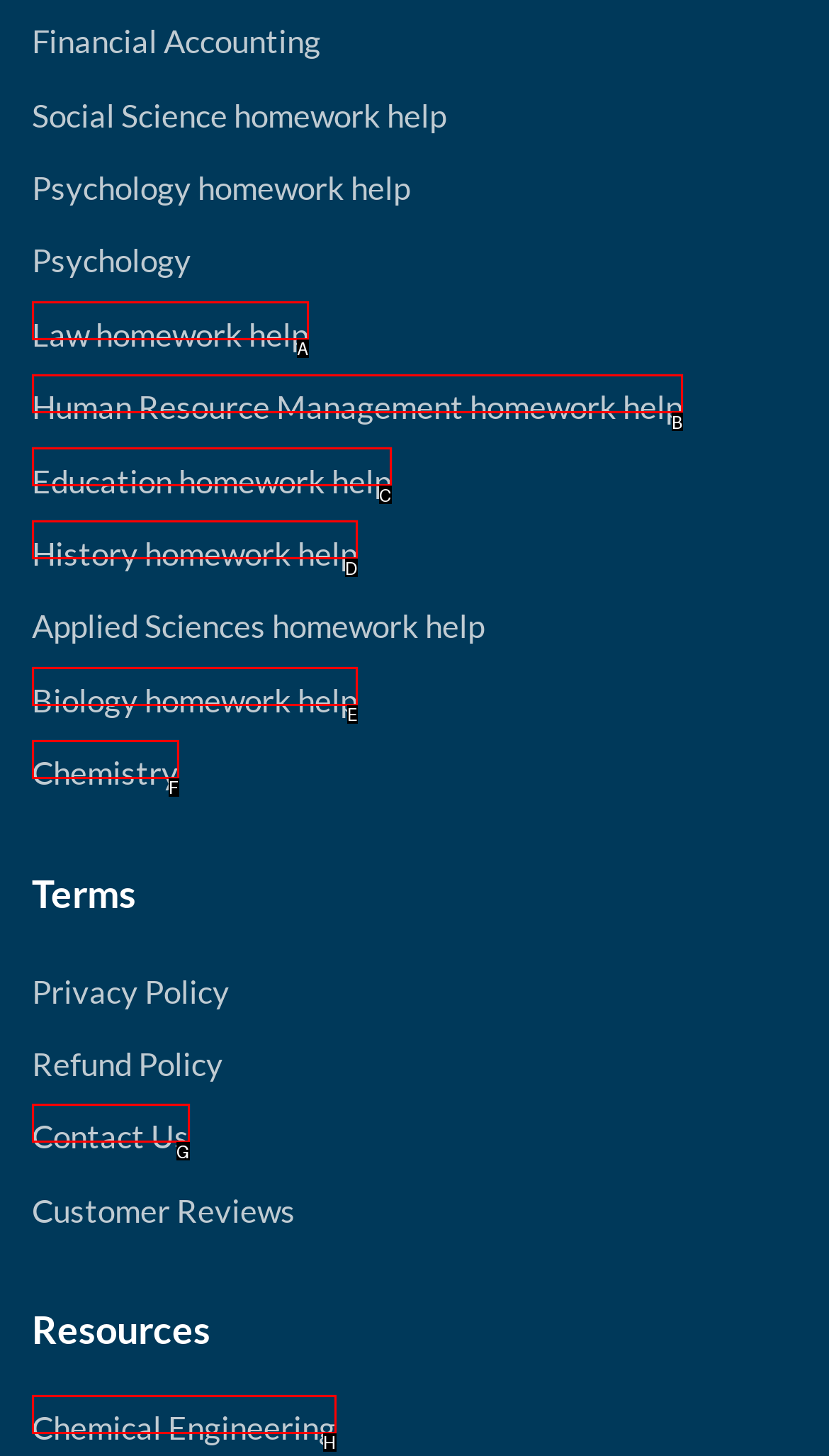Choose the HTML element that best fits the description: Human Resource Management homework help. Answer with the option's letter directly.

B